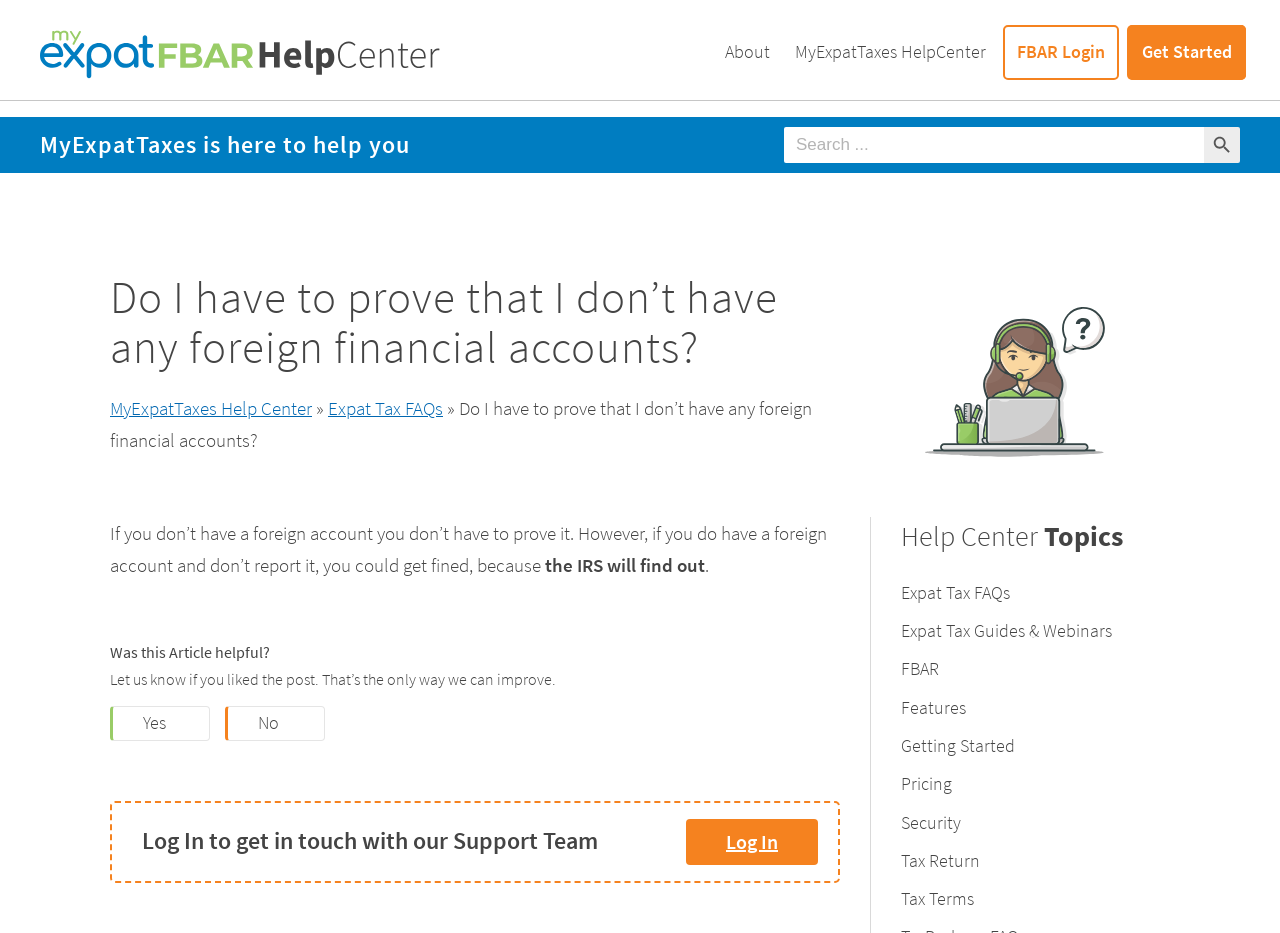Determine the bounding box coordinates for the area that should be clicked to carry out the following instruction: "Click on the Get Started link".

[0.881, 0.027, 0.973, 0.085]